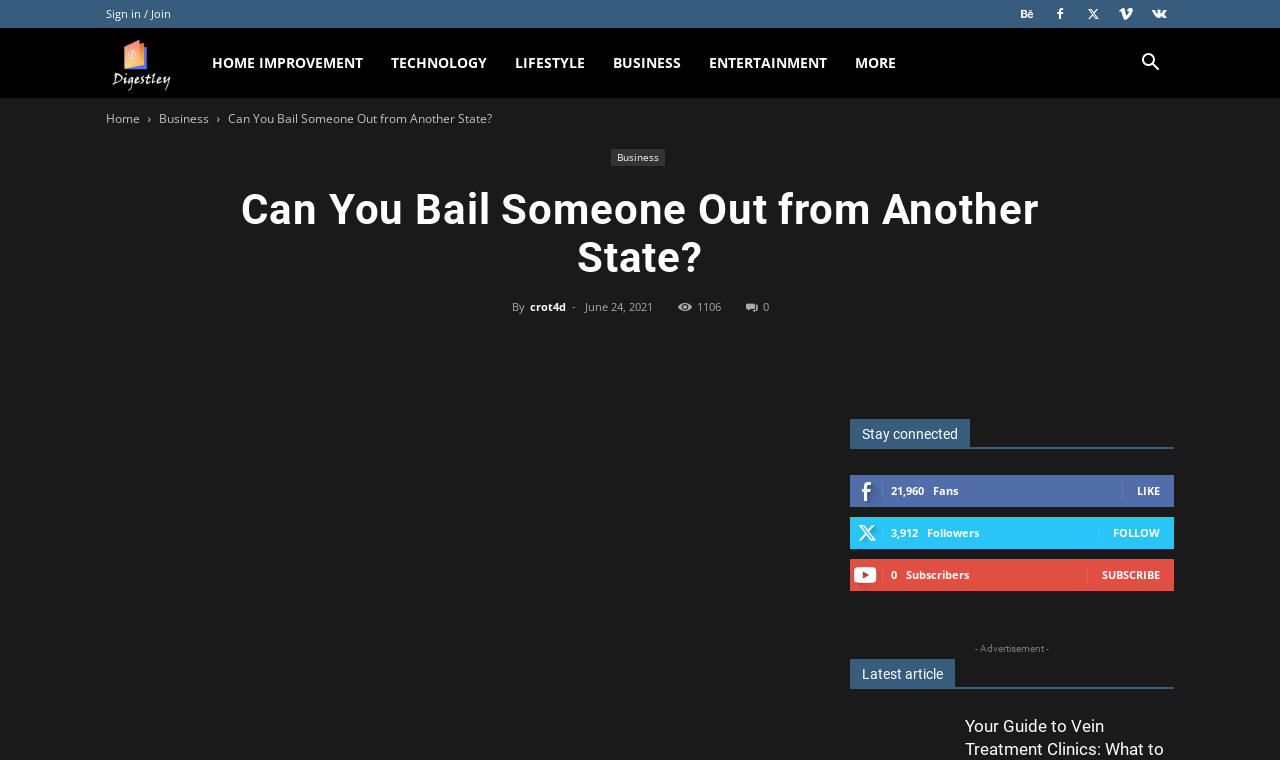Generate a thorough description of the webpage.

This webpage appears to be a blog or news article page. At the top, there is a navigation bar with several links, including "Sign in / Join", "Digestley", and various categories like "HOME IMPROVEMENT", "TECHNOLOGY", and "ENTERTAINMENT". On the right side of the navigation bar, there are social media icons and a search button.

Below the navigation bar, there is a header section with the title "Can You Bail Someone Out from Another State?" in large font. The title is centered and takes up most of the width of the page.

Under the header, there is a section with the author's name, "crot4d", and the publication date, "June 24, 2021". There are also some social media links and a share button in this section.

The main content of the page is the article itself, which discusses the topic of bailing someone out from another state. The article is divided into paragraphs of text, with no images visible on the page.

On the right side of the page, there is a sidebar with several sections. The top section displays the number of fans, followers, and subscribers, along with links to like, follow, and subscribe. Below this section, there is an advertisement, and finally, a section with the latest article.

Overall, the page has a clean and organized layout, with clear headings and concise text. The navigation bar and sidebar provide easy access to other sections of the website and additional information.